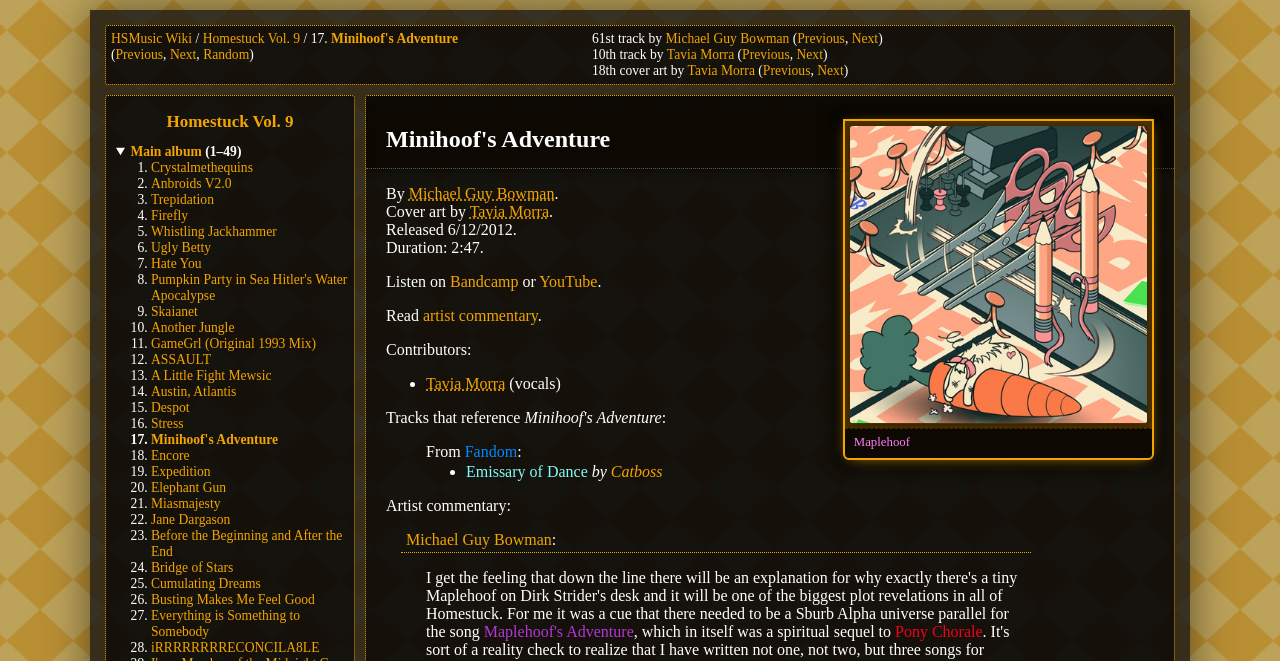Extract the main title from the webpage and generate its text.

Homestuck Vol. 9